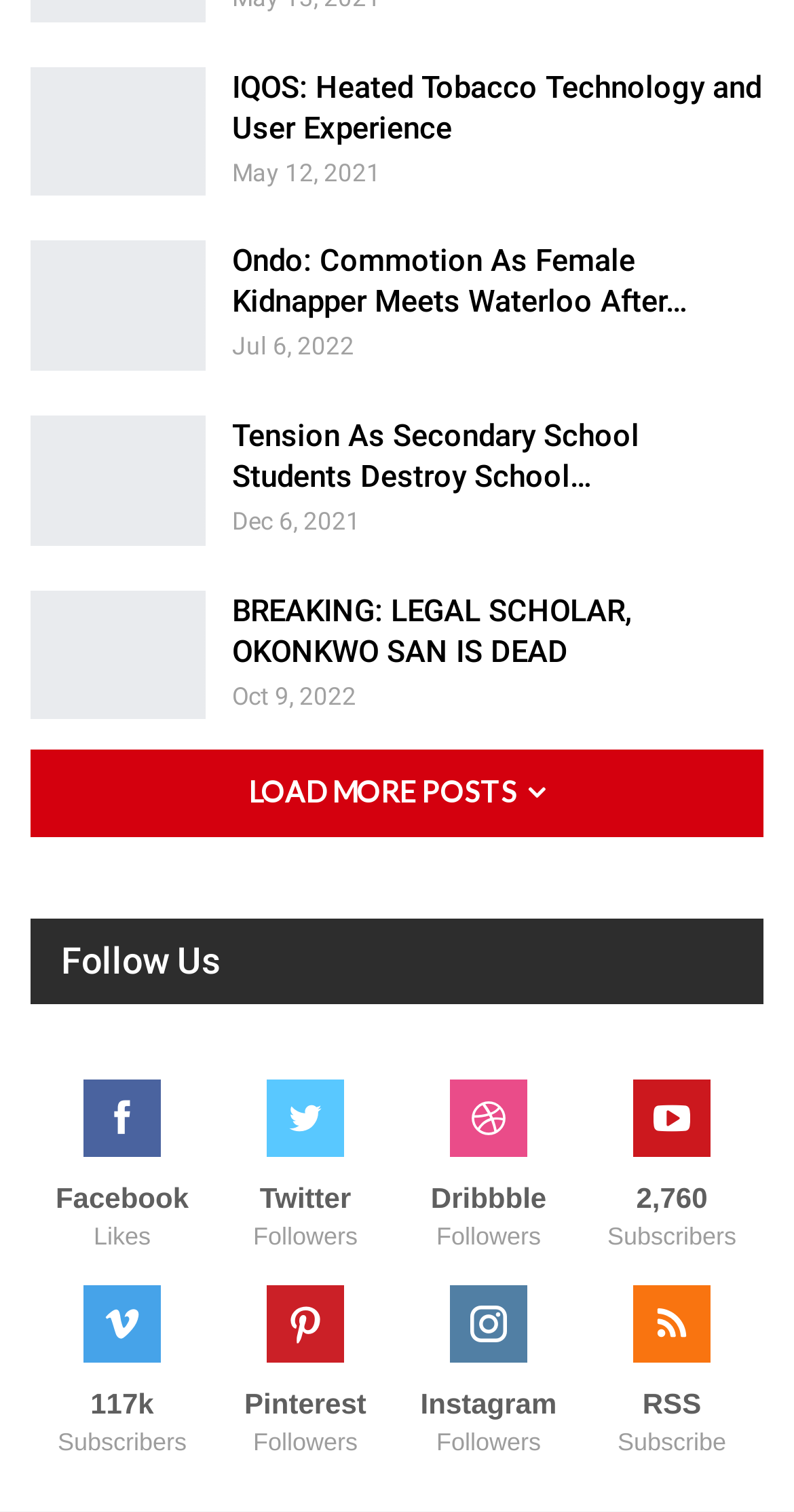Please answer the following question using a single word or phrase: 
What is the date of the first news article?

May 12, 2021